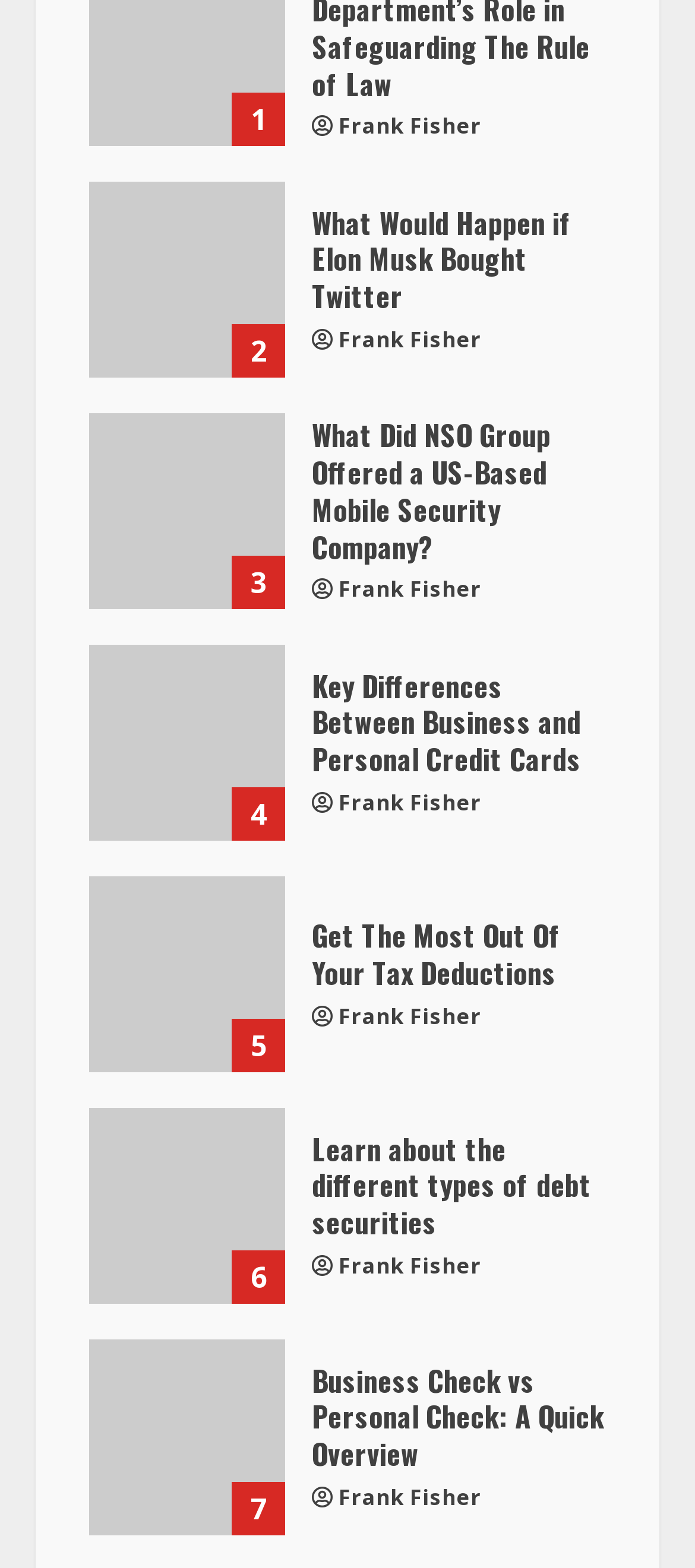Show the bounding box coordinates of the region that should be clicked to follow the instruction: "Read the article about NSO Group's offer to a US-based mobile security company."

[0.449, 0.266, 0.872, 0.36]